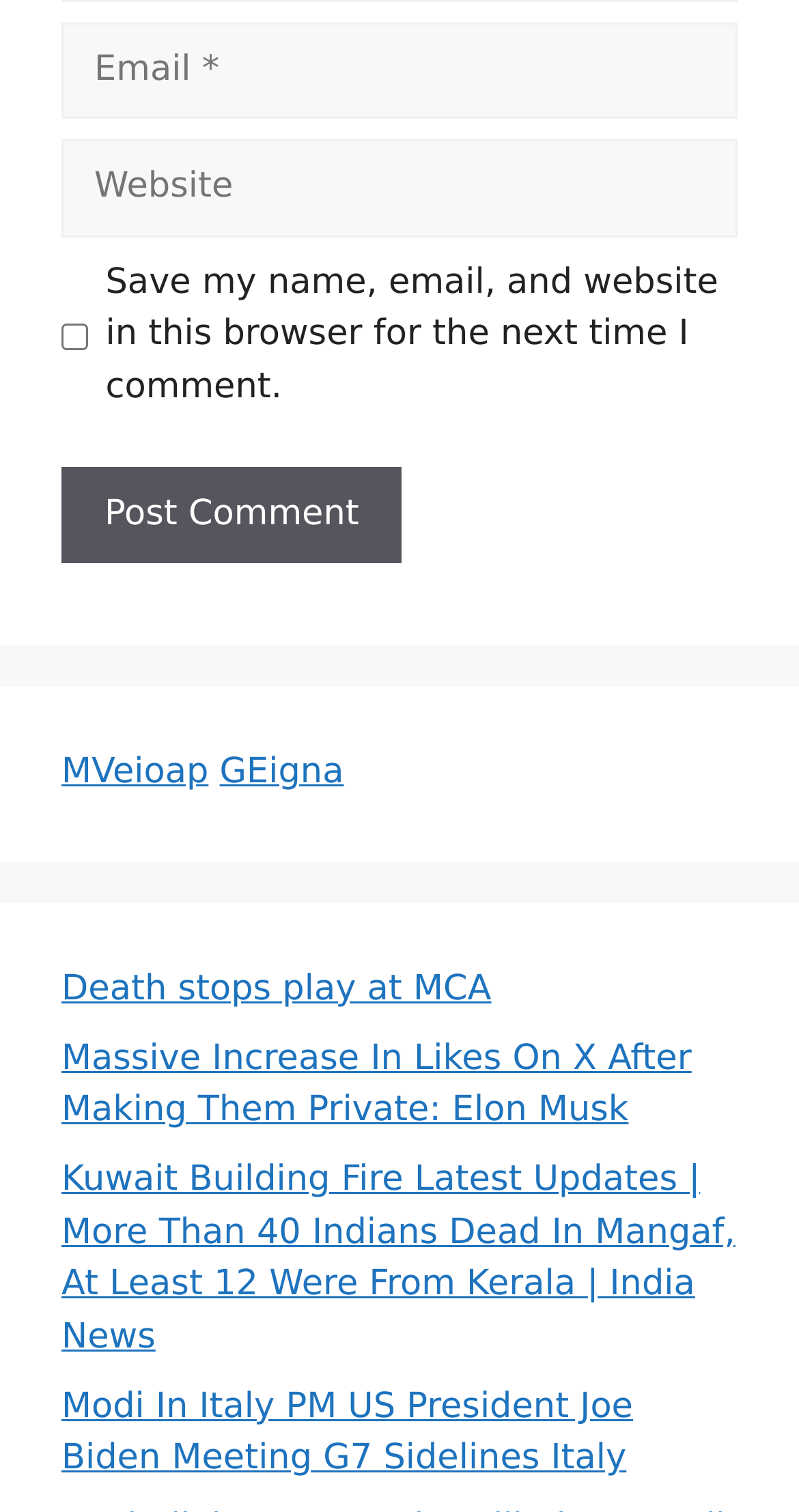Please specify the bounding box coordinates of the clickable region necessary for completing the following instruction: "Save login information". The coordinates must consist of four float numbers between 0 and 1, i.e., [left, top, right, bottom].

[0.077, 0.214, 0.11, 0.231]